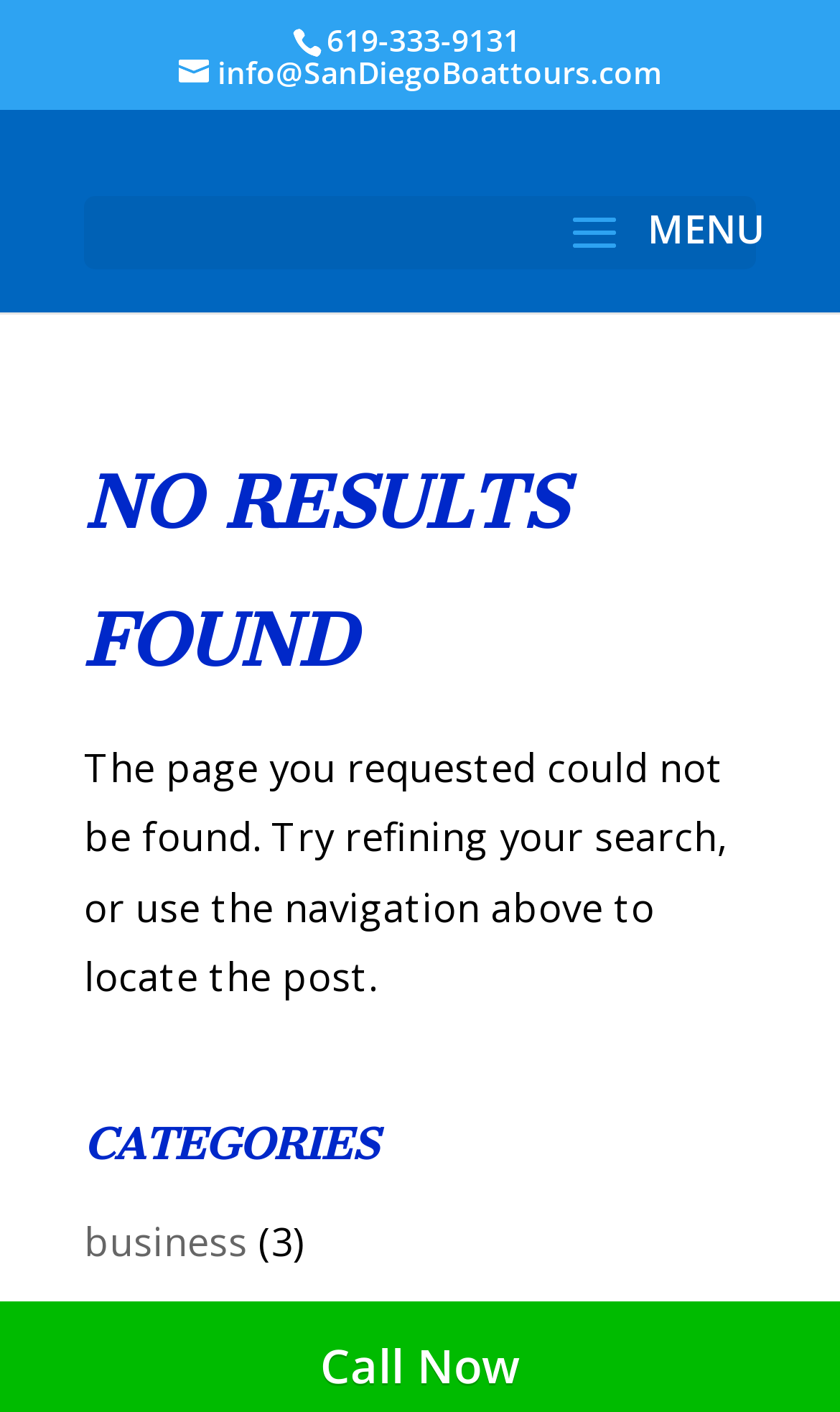Identify the bounding box coordinates for the UI element described as follows: "631-882-1808". Ensure the coordinates are four float numbers between 0 and 1, formatted as [left, top, right, bottom].

None